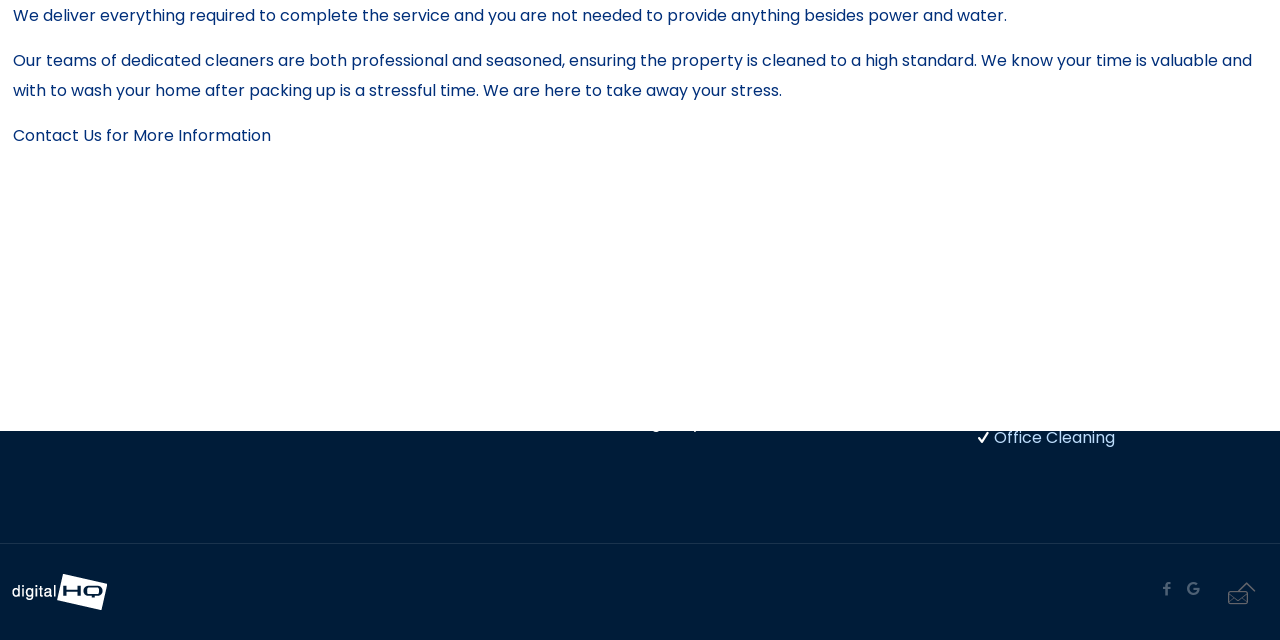Predict the bounding box of the UI element based on the description: "Vacate Cleaning". The coordinates should be four float numbers between 0 and 1, formatted as [left, top, right, bottom].

[0.759, 0.525, 0.879, 0.561]